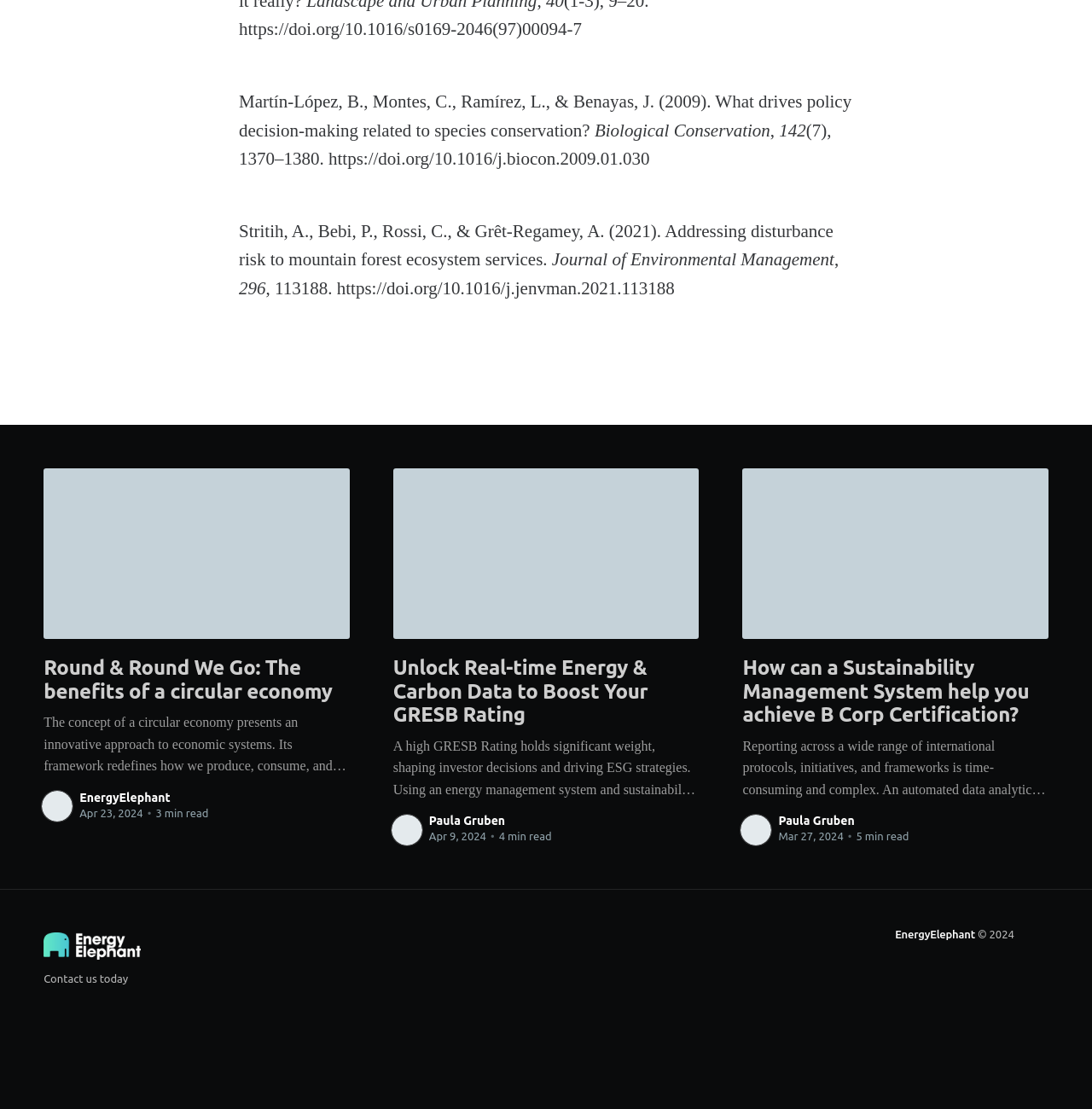Locate the bounding box coordinates of the area to click to fulfill this instruction: "Discover how a sustainability management system can help with B Corp certification". The bounding box should be presented as four float numbers between 0 and 1, in the order [left, top, right, bottom].

[0.68, 0.422, 0.96, 0.576]